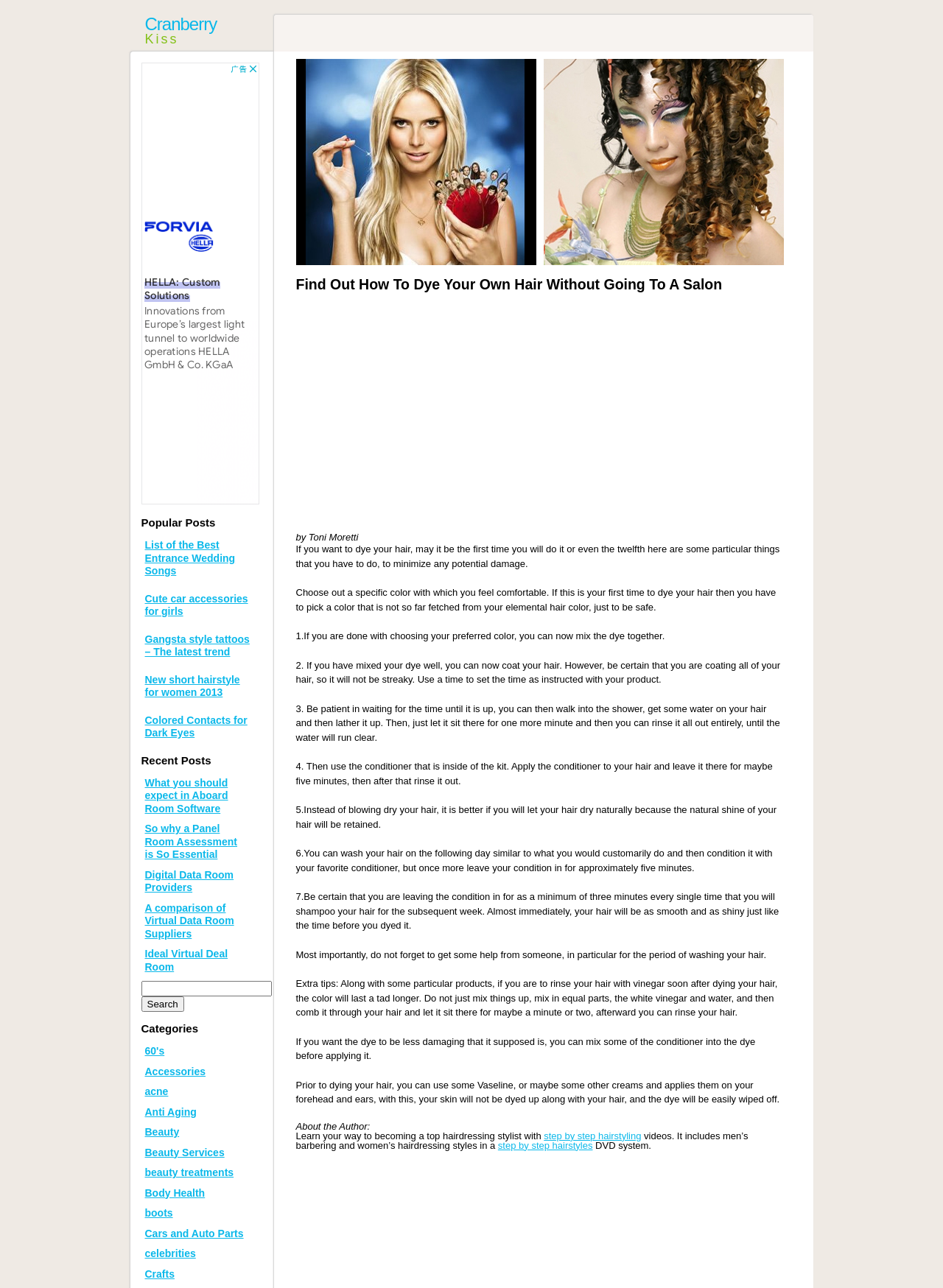Pinpoint the bounding box coordinates of the area that should be clicked to complete the following instruction: "Click on 'Popular Posts'". The coordinates must be given as four float numbers between 0 and 1, i.e., [left, top, right, bottom].

[0.15, 0.401, 0.275, 0.41]